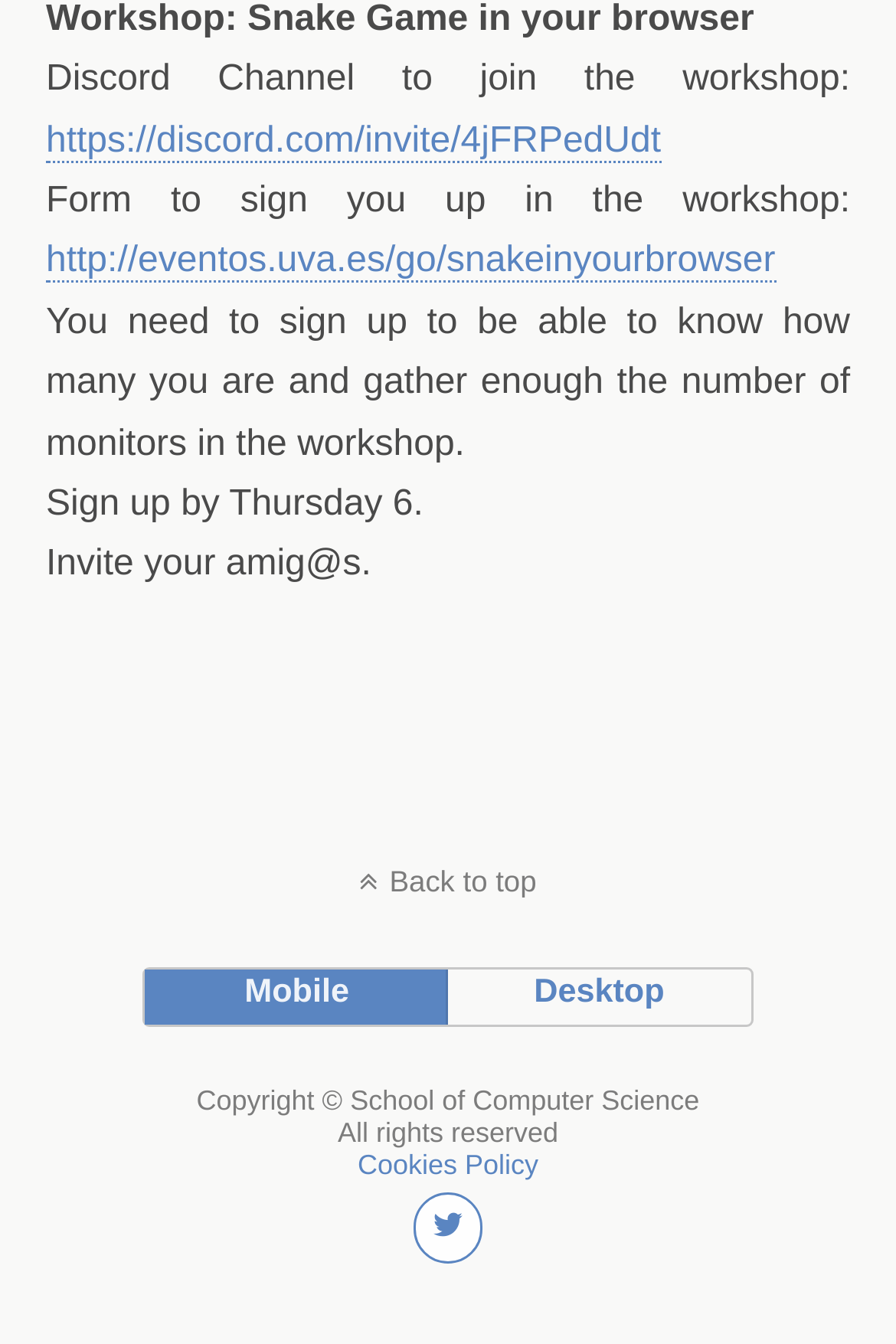Find the bounding box coordinates for the HTML element specified by: "Back to top".

[0.0, 0.642, 1.0, 0.668]